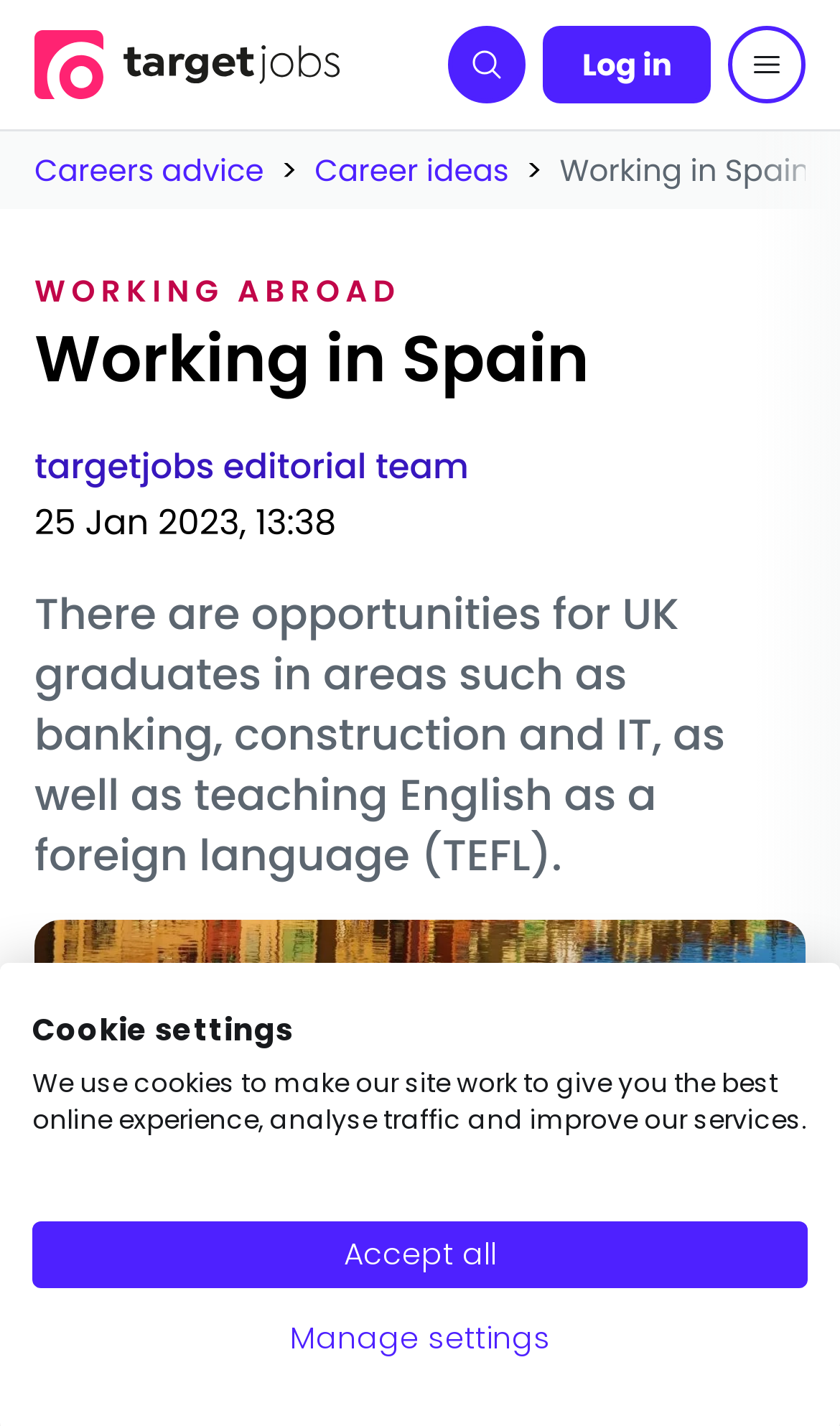What are some areas of opportunity for UK graduates?
Based on the image, answer the question with a single word or brief phrase.

Banking, construction, IT, TEFL